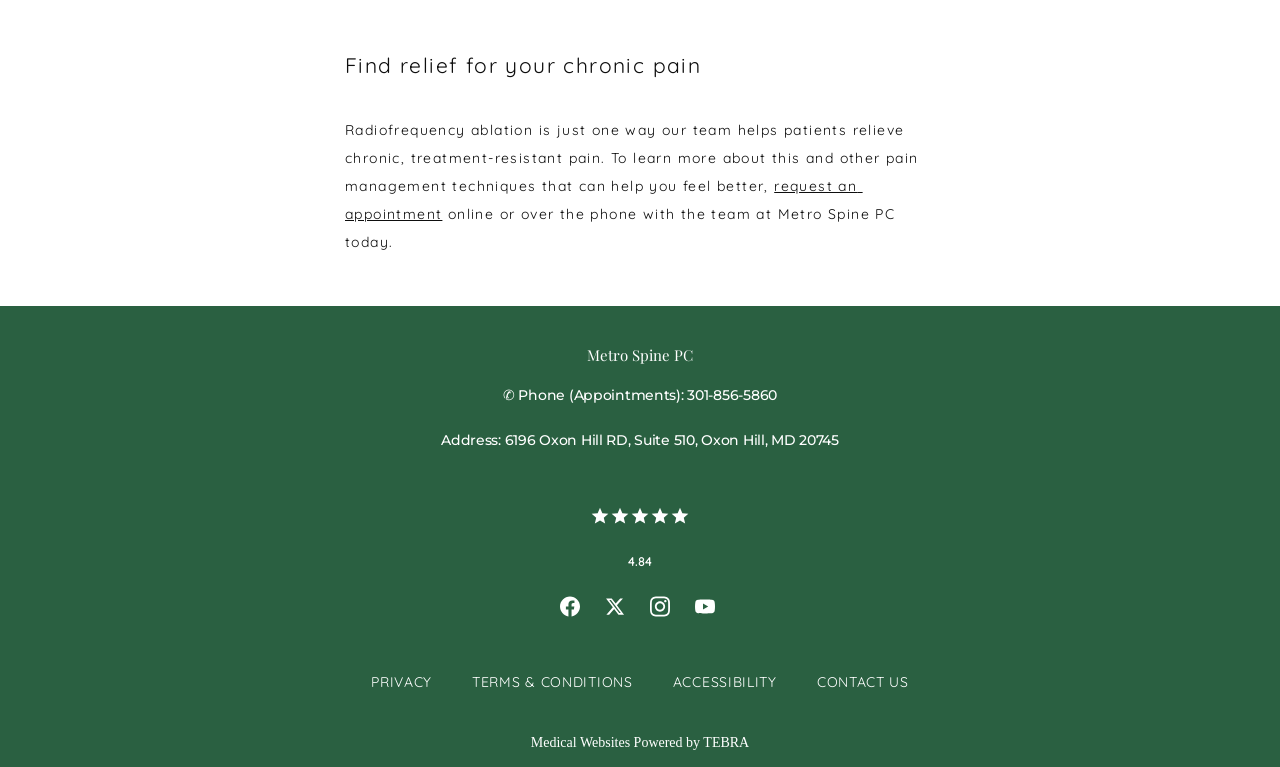Locate the bounding box of the UI element based on this description: "Facebook icon". Provide four float numbers between 0 and 1 as [left, top, right, bottom].

[0.43, 0.761, 0.465, 0.819]